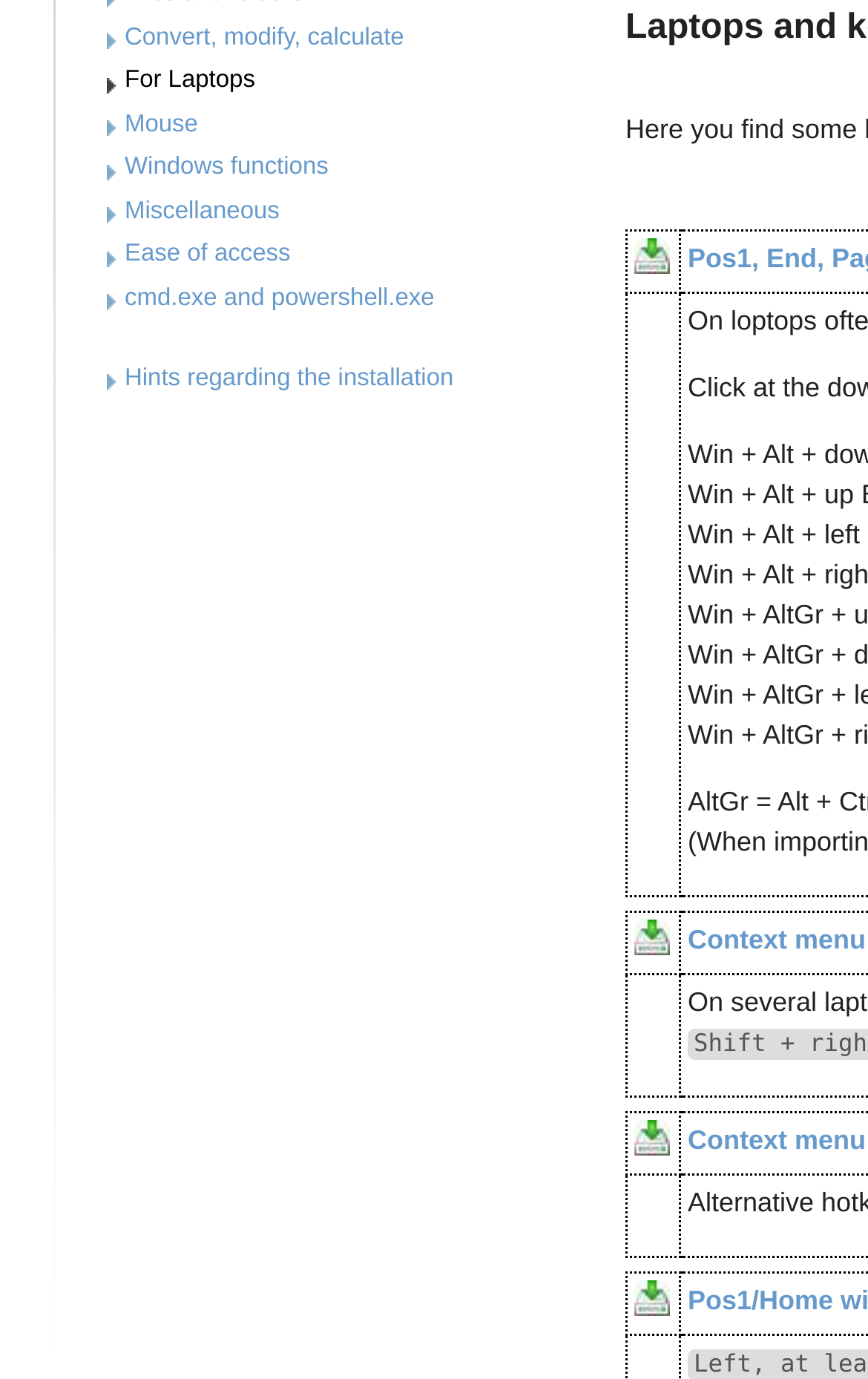Please determine the bounding box of the UI element that matches this description: Context menu. The coordinates should be given as (top-left x, top-left y, bottom-right x, bottom-right y), with all values between 0 and 1.

[0.792, 0.67, 0.997, 0.693]